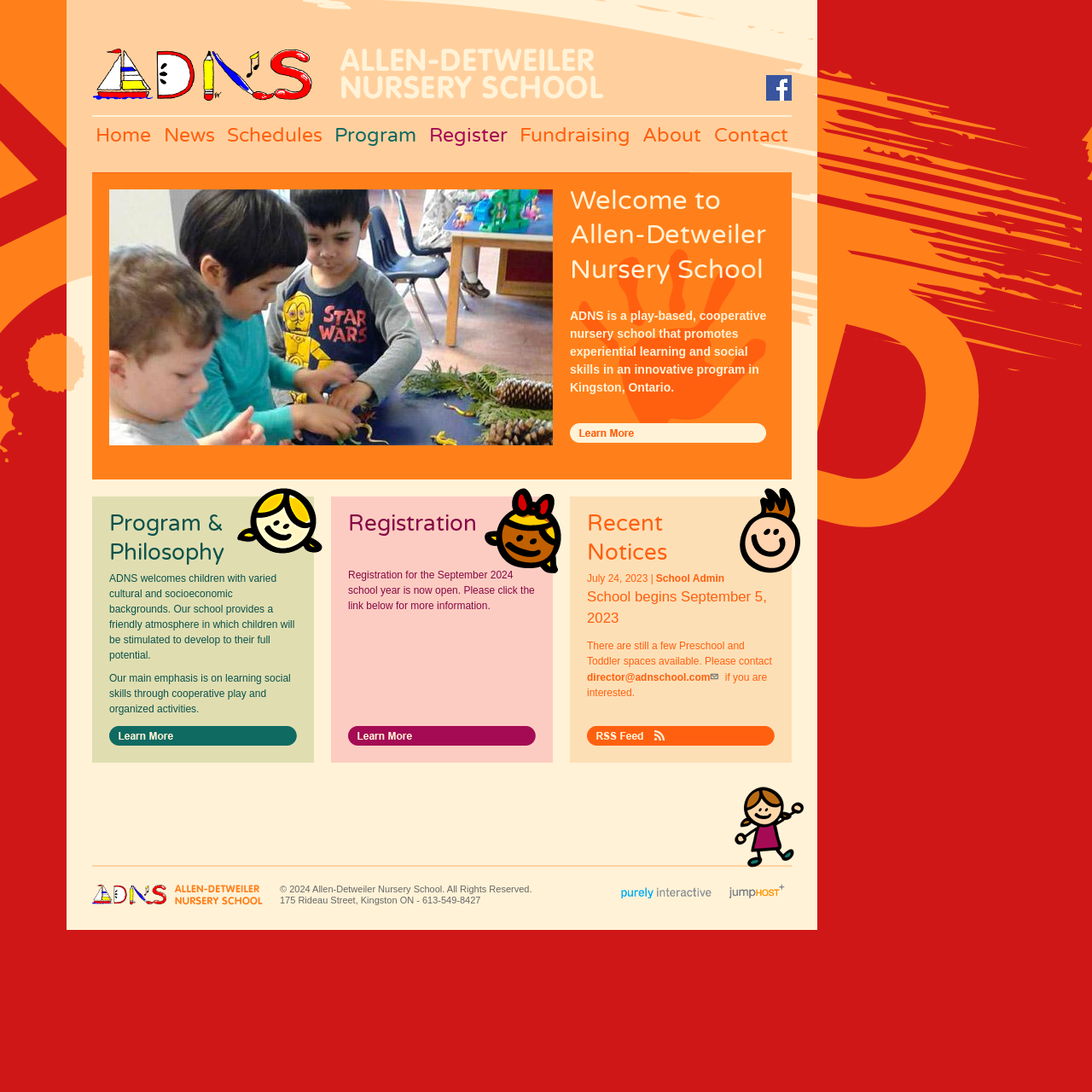What is the contact email for the director?
Examine the image closely and answer the question with as much detail as possible.

The contact email for the director can be found in the 'Recent Notices' section, which mentions 'Please contact director@adnschool.com (link sends email)'.